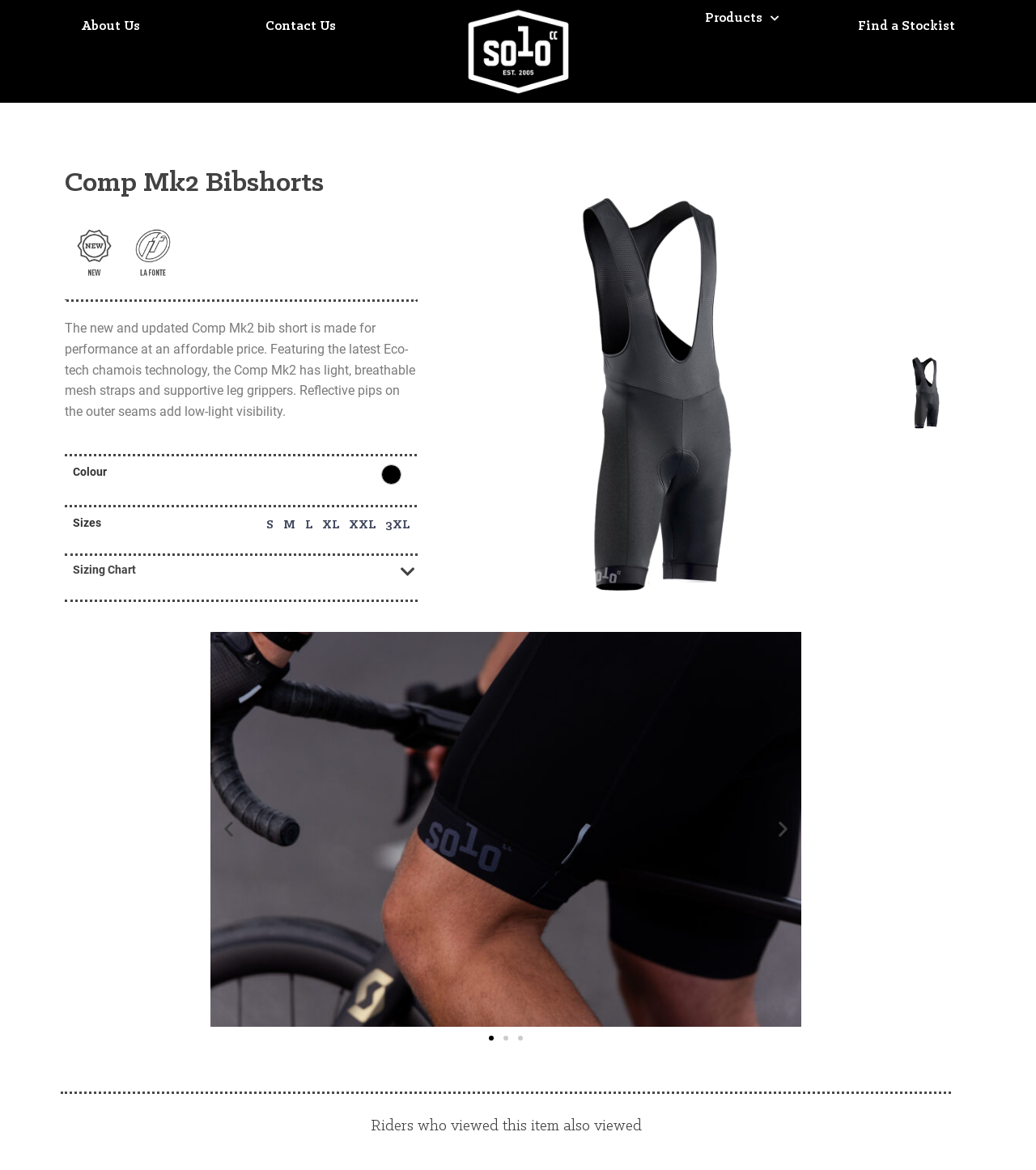Provide a comprehensive description of the webpage.

The webpage is about the Comp Mk2 Bibshorts, a cycling product from Solo CC. At the top, there are five links: "About Us", "Contact Us", an empty link, a menu dropdown with the label "Products", and "Find a Stockist". 

Below the links, the main content starts with a heading "Comp Mk2 Bibshorts" followed by a descriptive paragraph about the product's features, including its Eco-tech chamois technology, mesh straps, and reflective pips for low-light visibility.

To the right of the product description, there is a slider region with navigation buttons, including previous and next arrow images, and buttons to go to specific slides. Within the slider, there is a large image of the product, which is likely a cycling bib short.

Below the slider, there are two tables, one for selecting a color and another for selecting a size. The size table has options ranging from S to 3XL. 

Next to the tables, there is a tab list with a single tab labeled "Sizing Chart". 

At the bottom of the page, there is a section titled "Riders who viewed this item also viewed", which likely displays related products or recommendations.